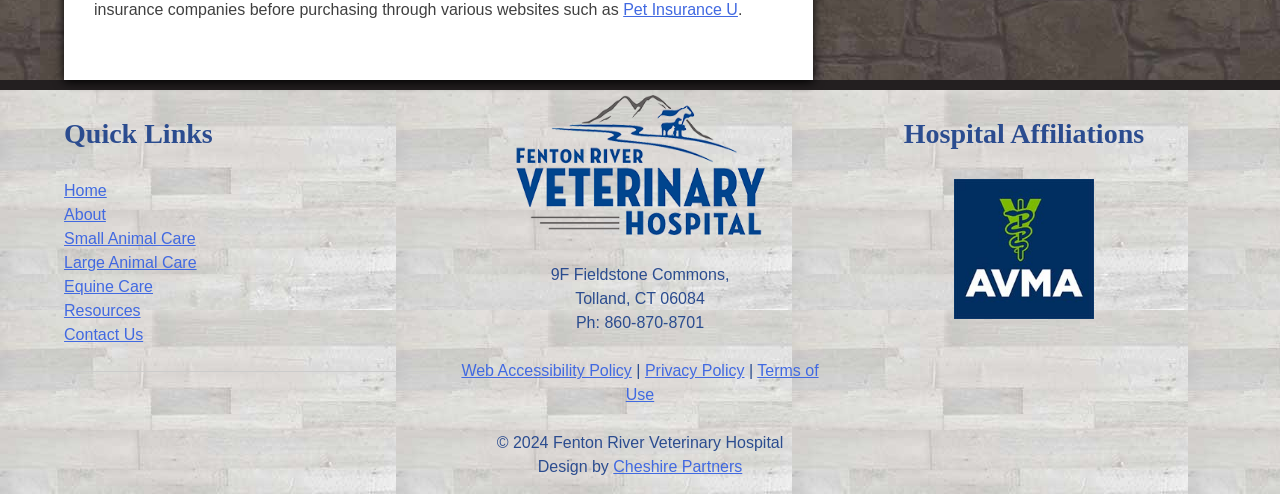Please specify the bounding box coordinates of the clickable region to carry out the following instruction: "Contact Us". The coordinates should be four float numbers between 0 and 1, in the format [left, top, right, bottom].

[0.05, 0.659, 0.112, 0.693]